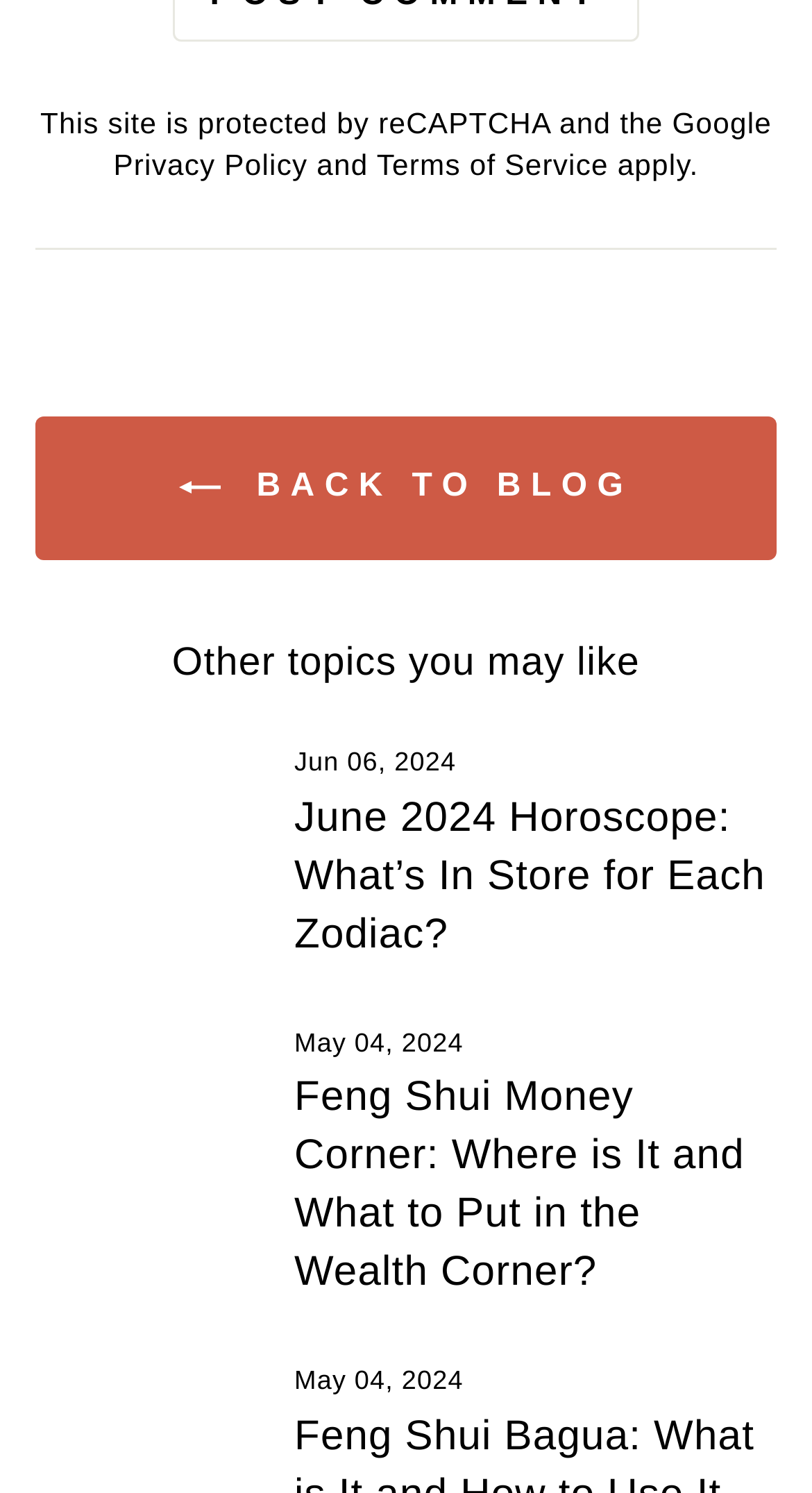Determine the bounding box coordinates of the section I need to click to execute the following instruction: "learn about Feng Shui Money Corner". Provide the coordinates as four float numbers between 0 and 1, i.e., [left, top, right, bottom].

[0.044, 0.687, 0.319, 0.771]